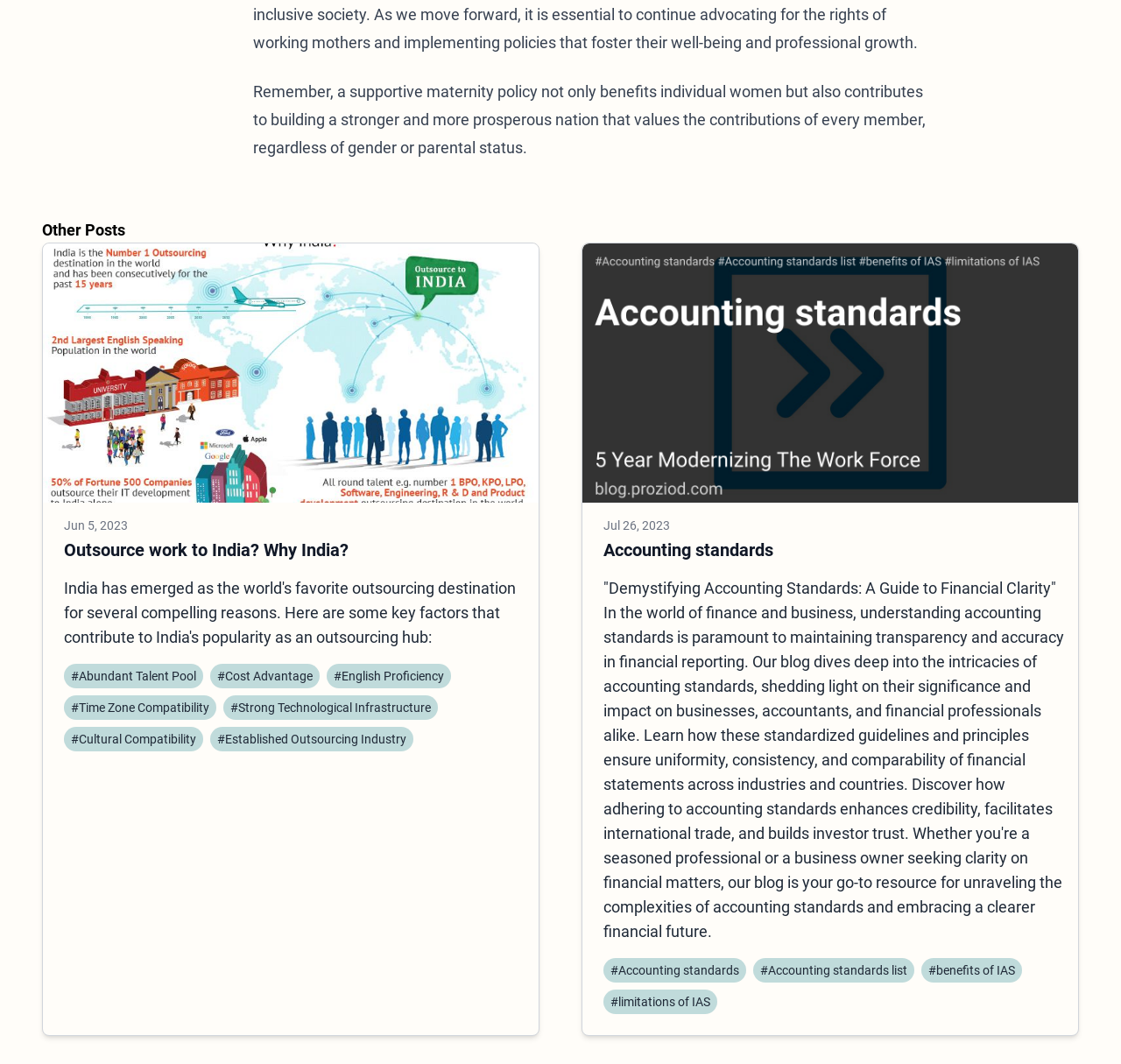Reply to the question with a single word or phrase:
How many images are there on this webpage?

2